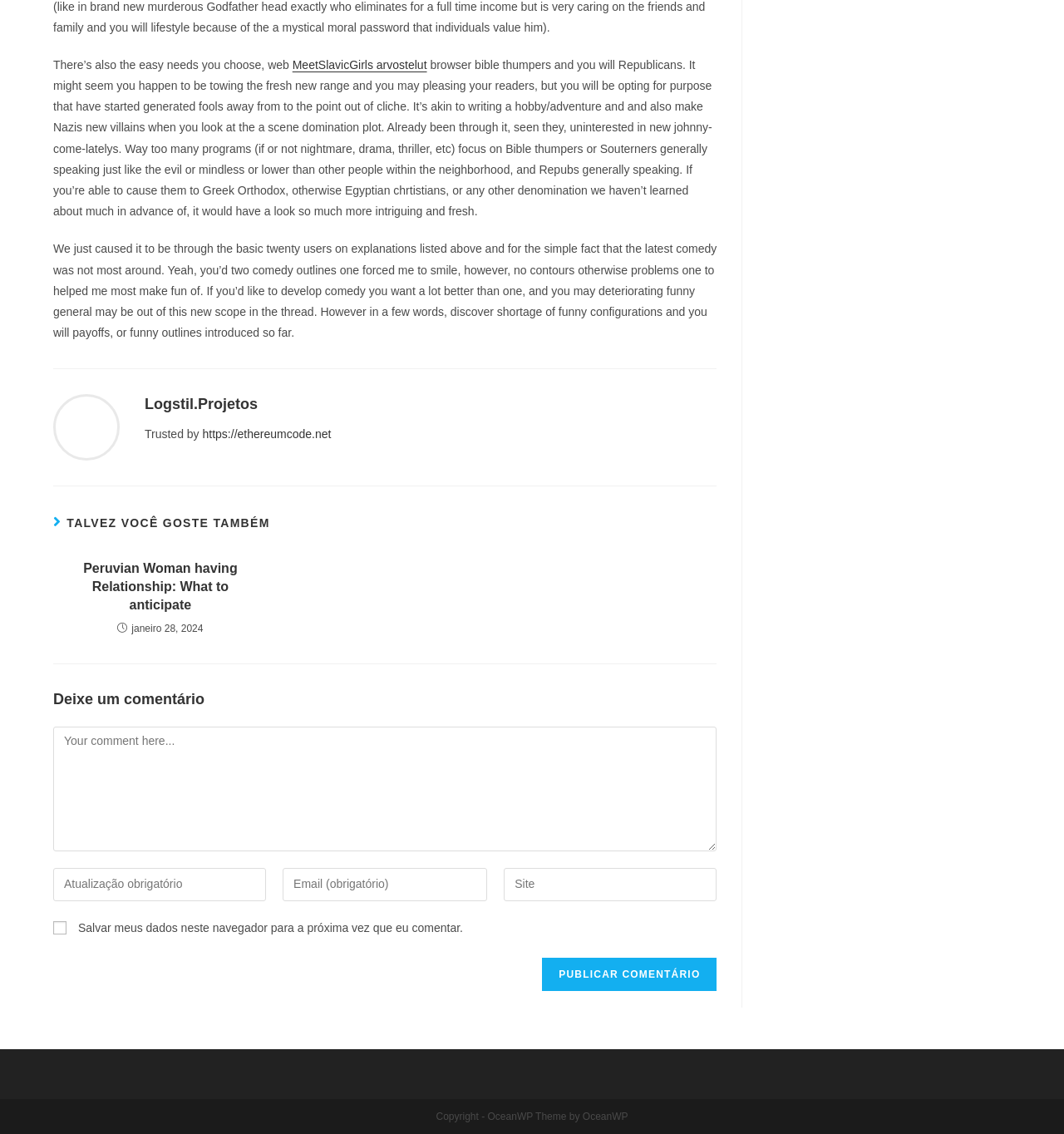Please answer the following question using a single word or phrase: 
What is the topic of the article?

Peruvian Woman having Relationship